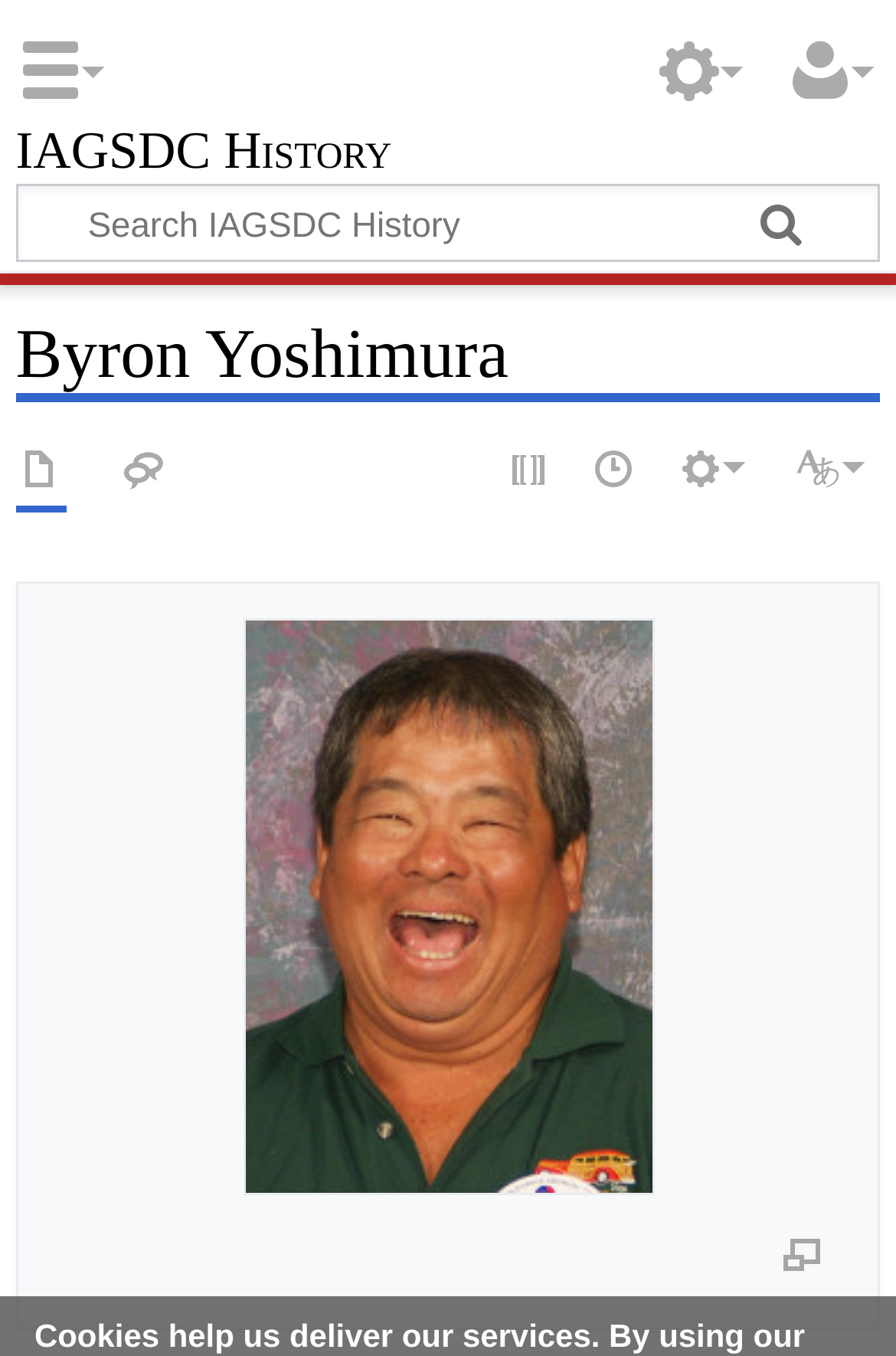Locate the bounding box of the UI element based on this description: "IAGSDC History". Provide four float numbers between 0 and 1 as [left, top, right, bottom].

[0.018, 0.097, 0.563, 0.135]